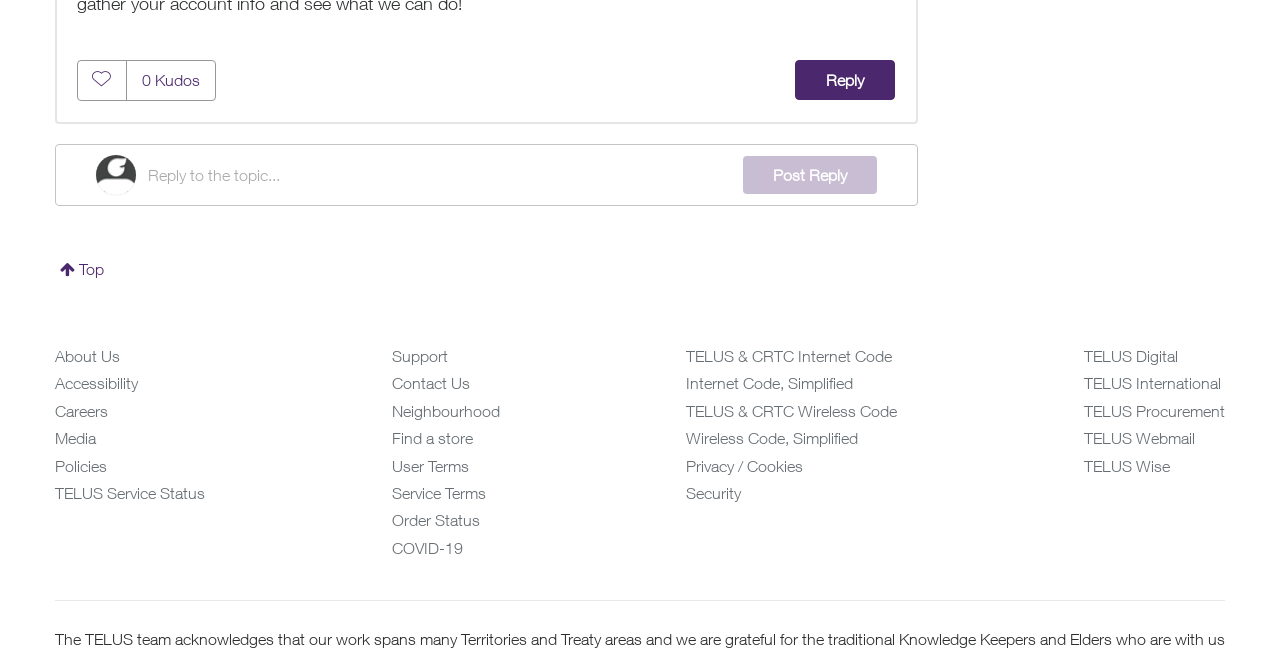Please determine the bounding box coordinates of the element to click in order to execute the following instruction: "Go to the top of the page". The coordinates should be four float numbers between 0 and 1, specified as [left, top, right, bottom].

[0.031, 0.356, 0.097, 0.458]